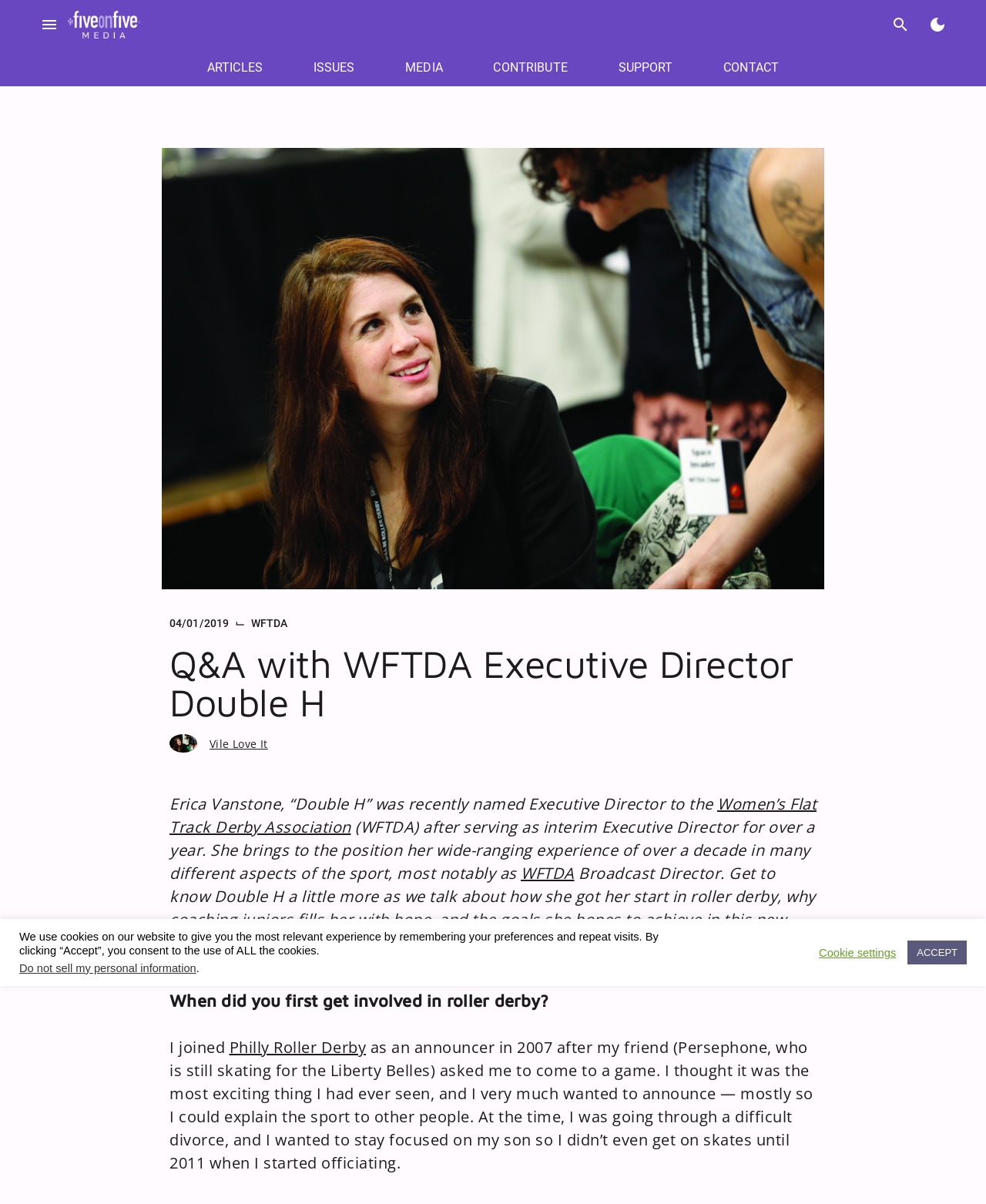Determine the bounding box coordinates for the element that should be clicked to follow this instruction: "Go to ARTICLES". The coordinates should be given as four float numbers between 0 and 1, in the format [left, top, right, bottom].

[0.184, 0.041, 0.292, 0.072]